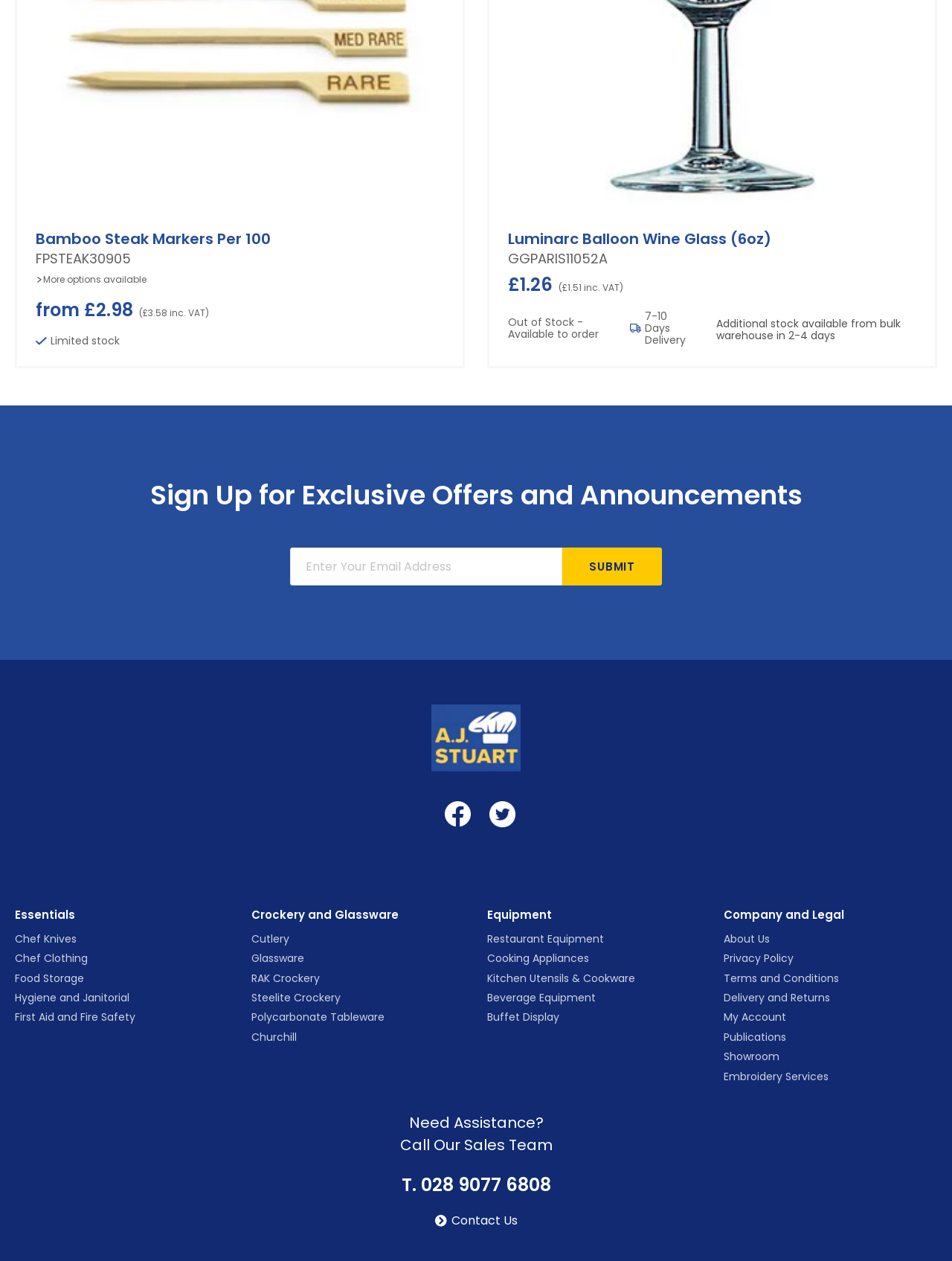Identify the bounding box coordinates of the region I need to click to complete this instruction: "Call the sales team".

[0.421, 0.932, 0.579, 0.948]